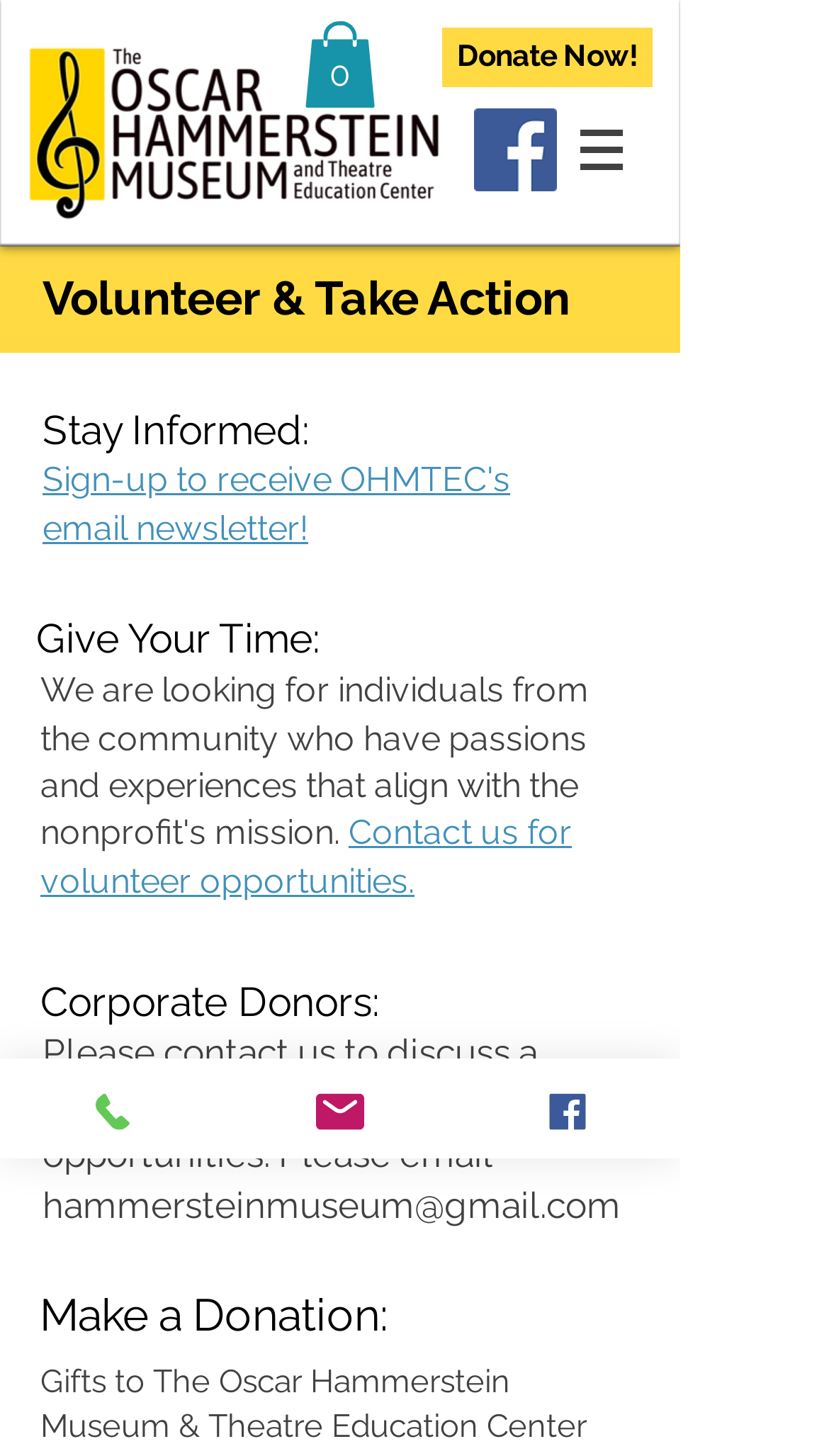Please find the top heading of the webpage and generate its text.

Volunteer & Take Action